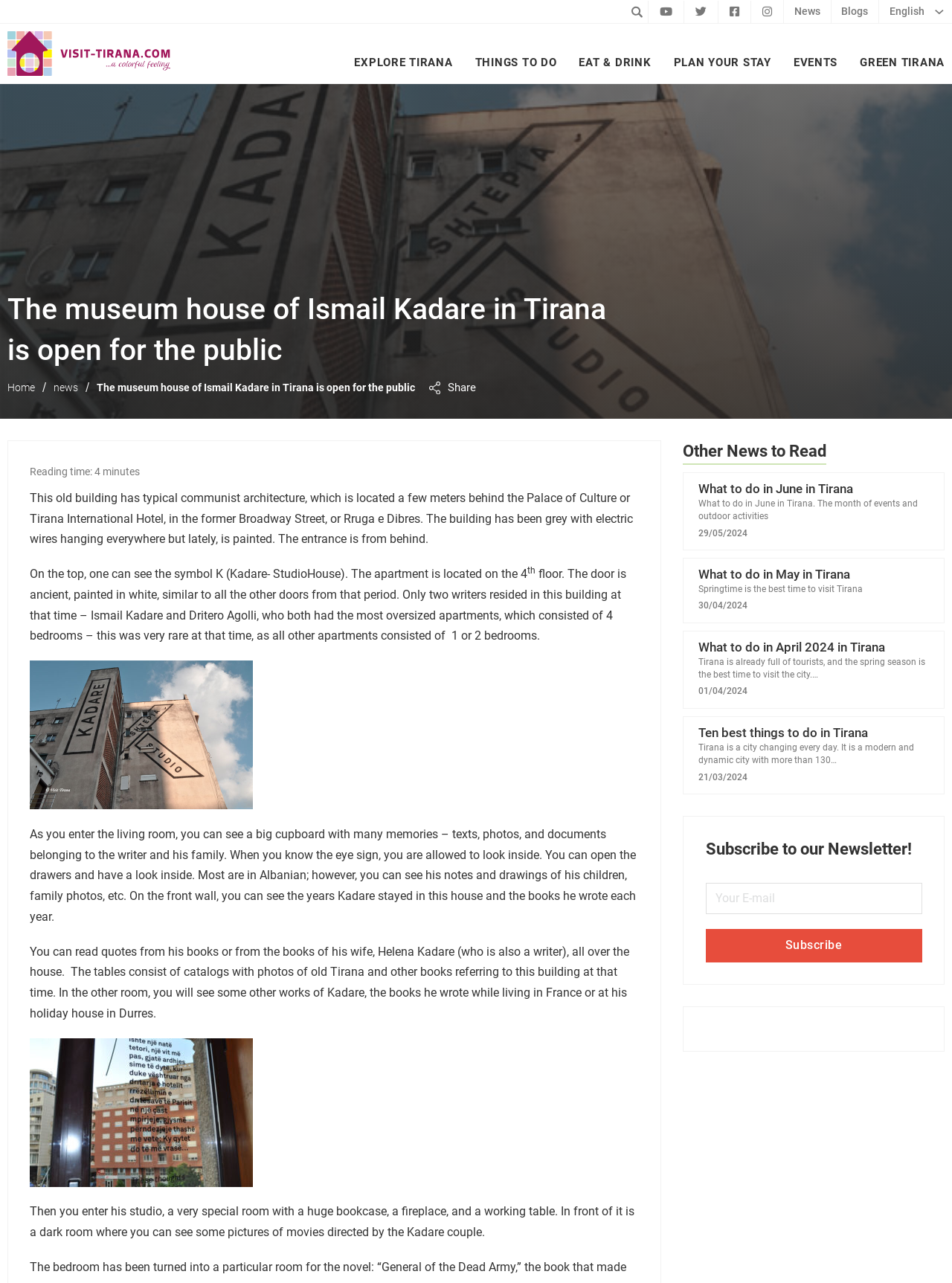Please locate the bounding box coordinates of the element that should be clicked to complete the given instruction: "Subscribe to our Newsletter".

[0.741, 0.654, 0.957, 0.671]